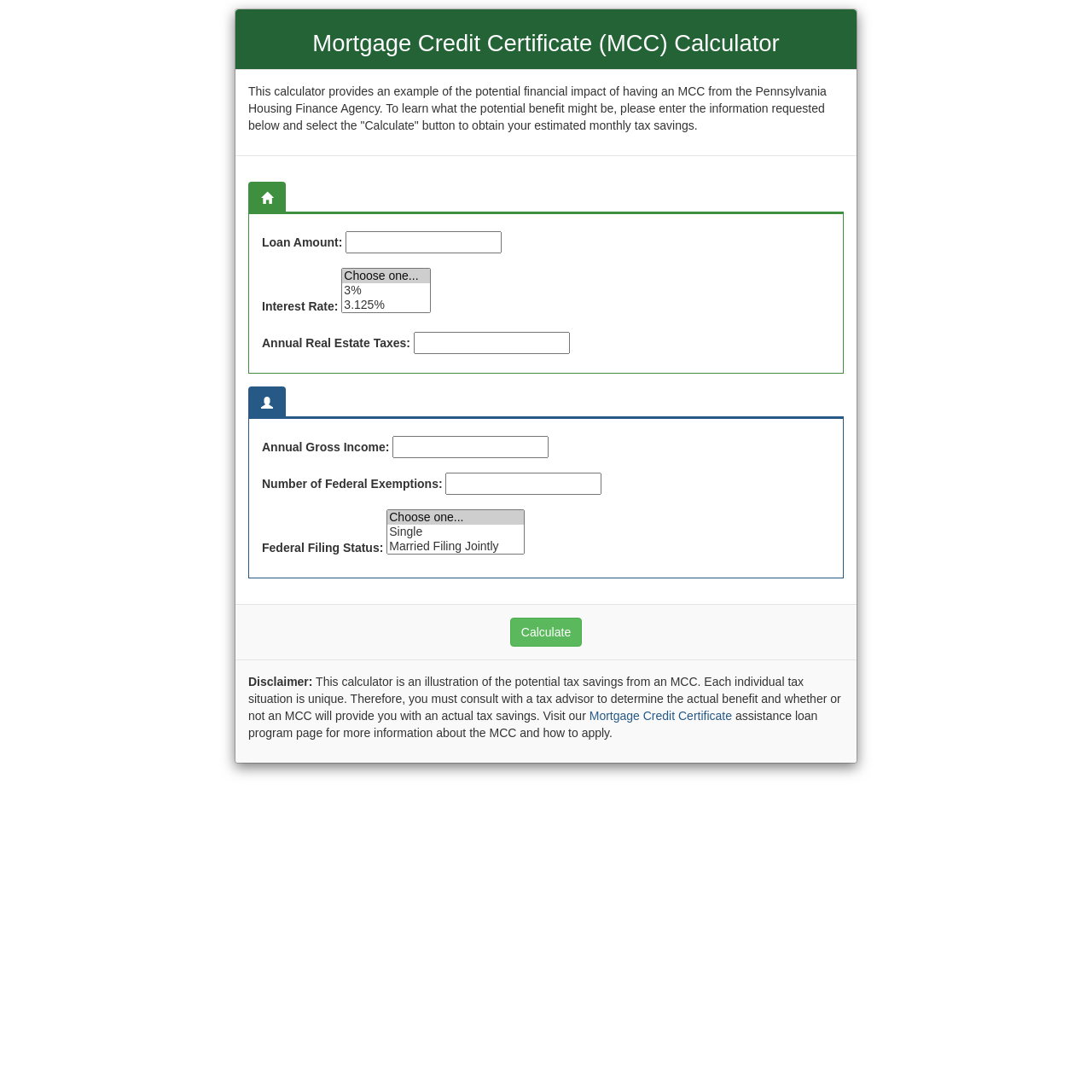Carefully examine the image and provide an in-depth answer to the question: What is the purpose of the Calculate button?

The Calculate button is located at the bottom of the webpage, and its purpose is to calculate the estimated tax savings based on the input information provided in the Loan Information and Borrower Information sections.